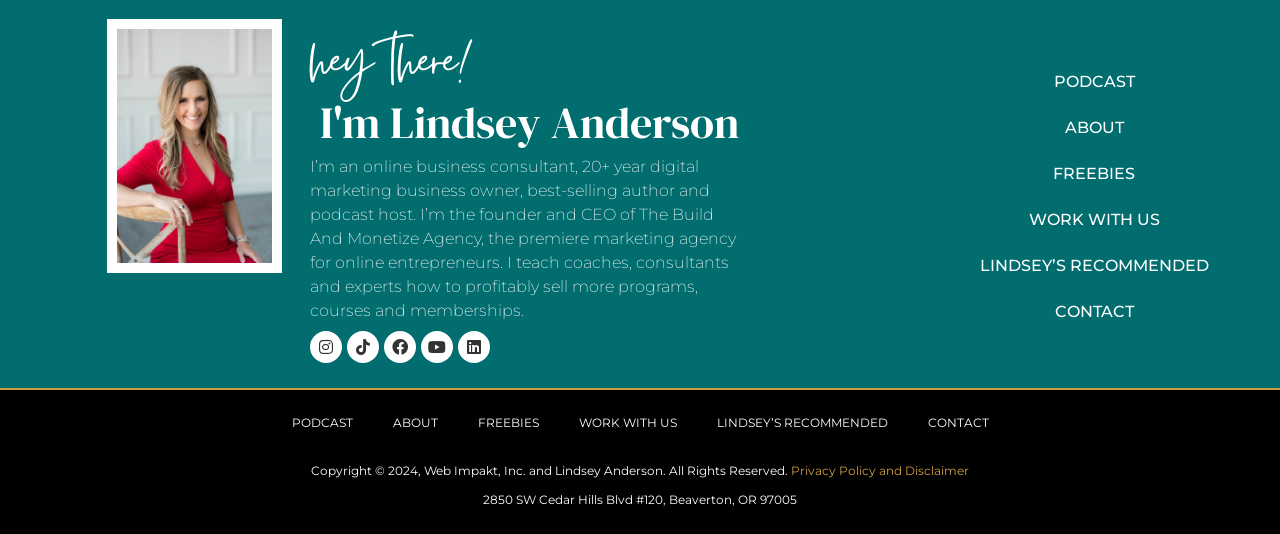Please identify the bounding box coordinates of the area that needs to be clicked to fulfill the following instruction: "check the free resources."

[0.72, 0.284, 0.989, 0.37]